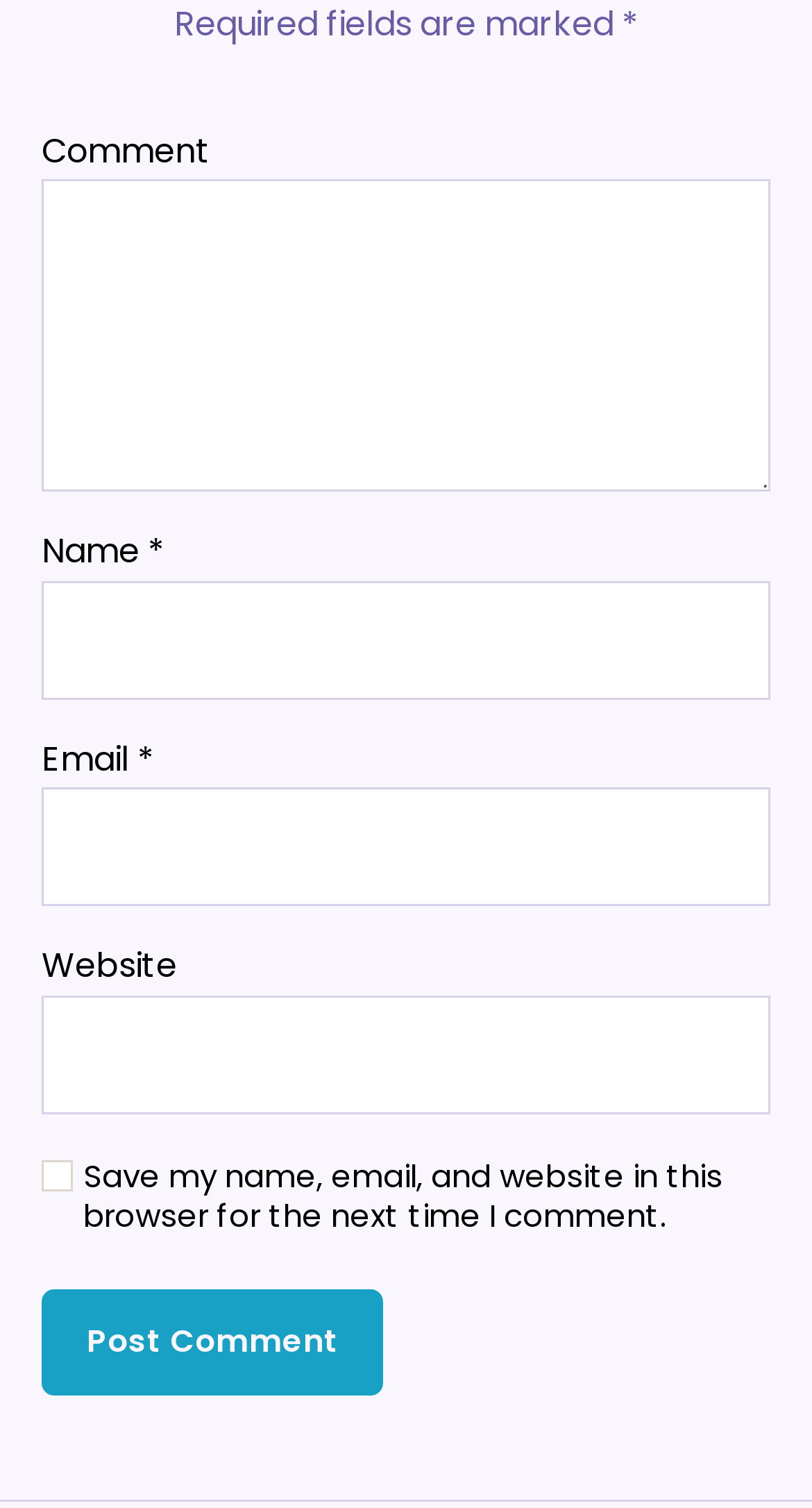For the element described, predict the bounding box coordinates as (top-left x, top-left y, bottom-right x, bottom-right y). All values should be between 0 and 1. Element description: name="submit" value="Post Comment"

[0.051, 0.854, 0.472, 0.926]